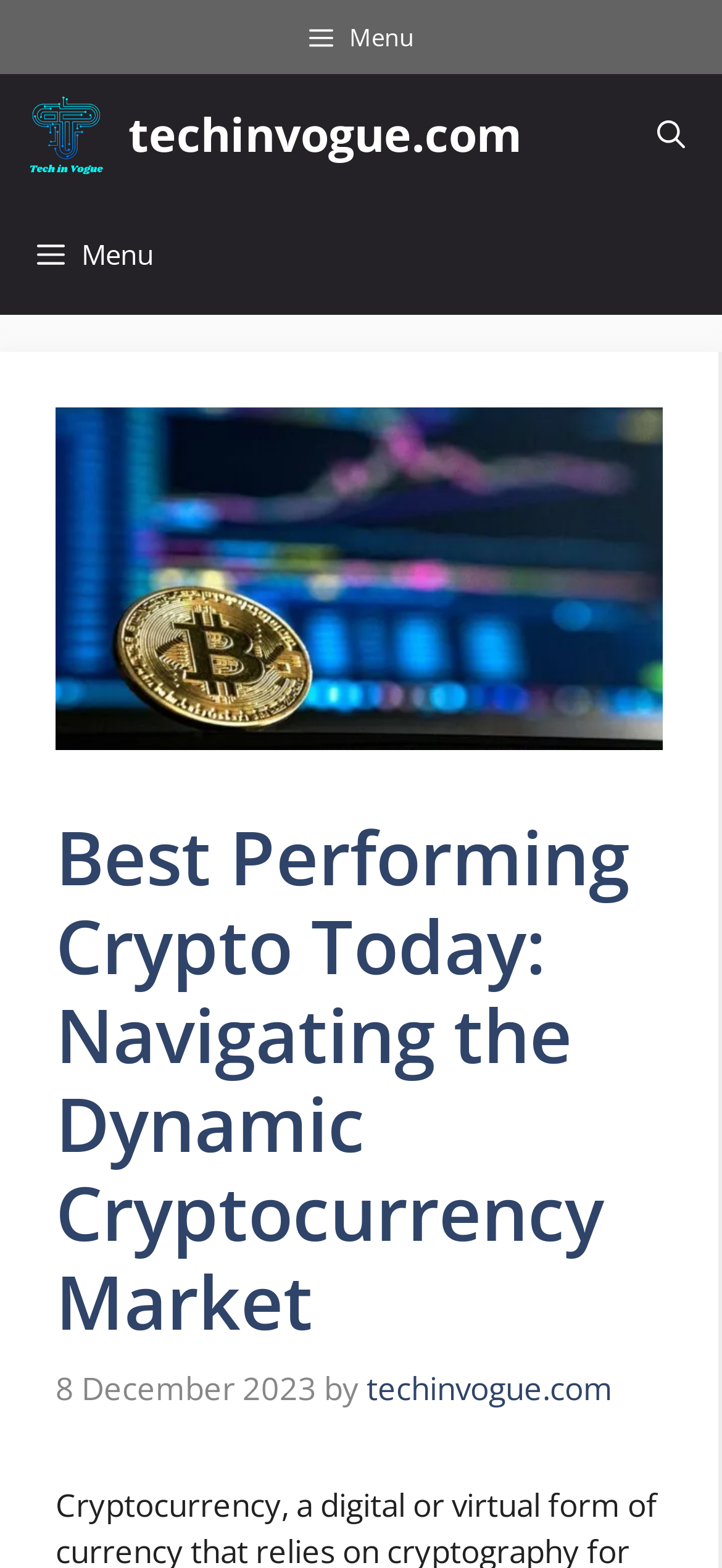What is the purpose of the button at the top right corner?
Using the image as a reference, deliver a detailed and thorough answer to the question.

I found the purpose of the button at the top right corner by looking at the button element with the text 'Open search', which suggests that it is used to open a search function on the website.